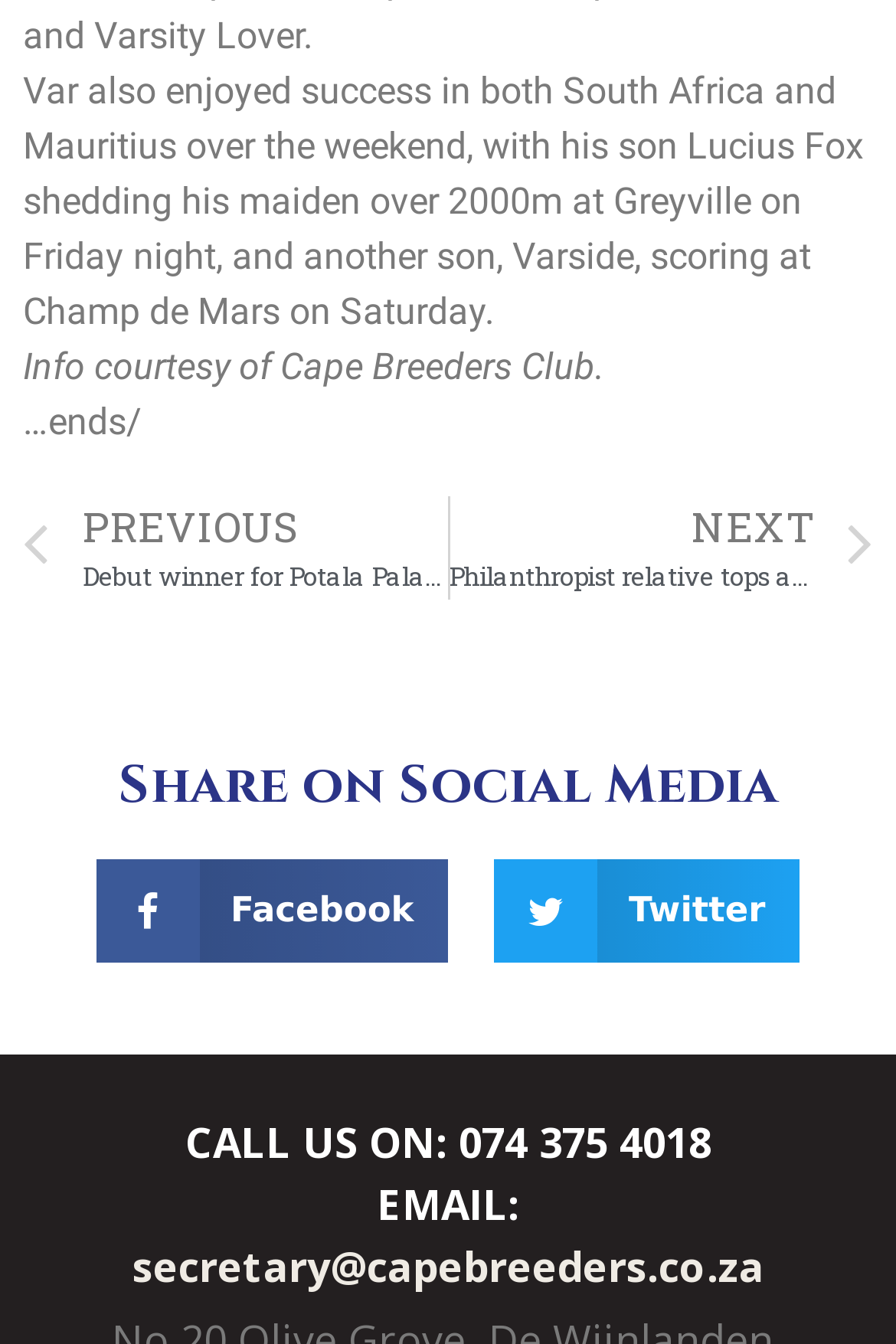Using the webpage screenshot and the element description PrevPreviousDebut winner for Potala Palace, determine the bounding box coordinates. Specify the coordinates in the format (top-left x, top-left y, bottom-right x, bottom-right y) with values ranging from 0 to 1.

[0.026, 0.369, 0.499, 0.446]